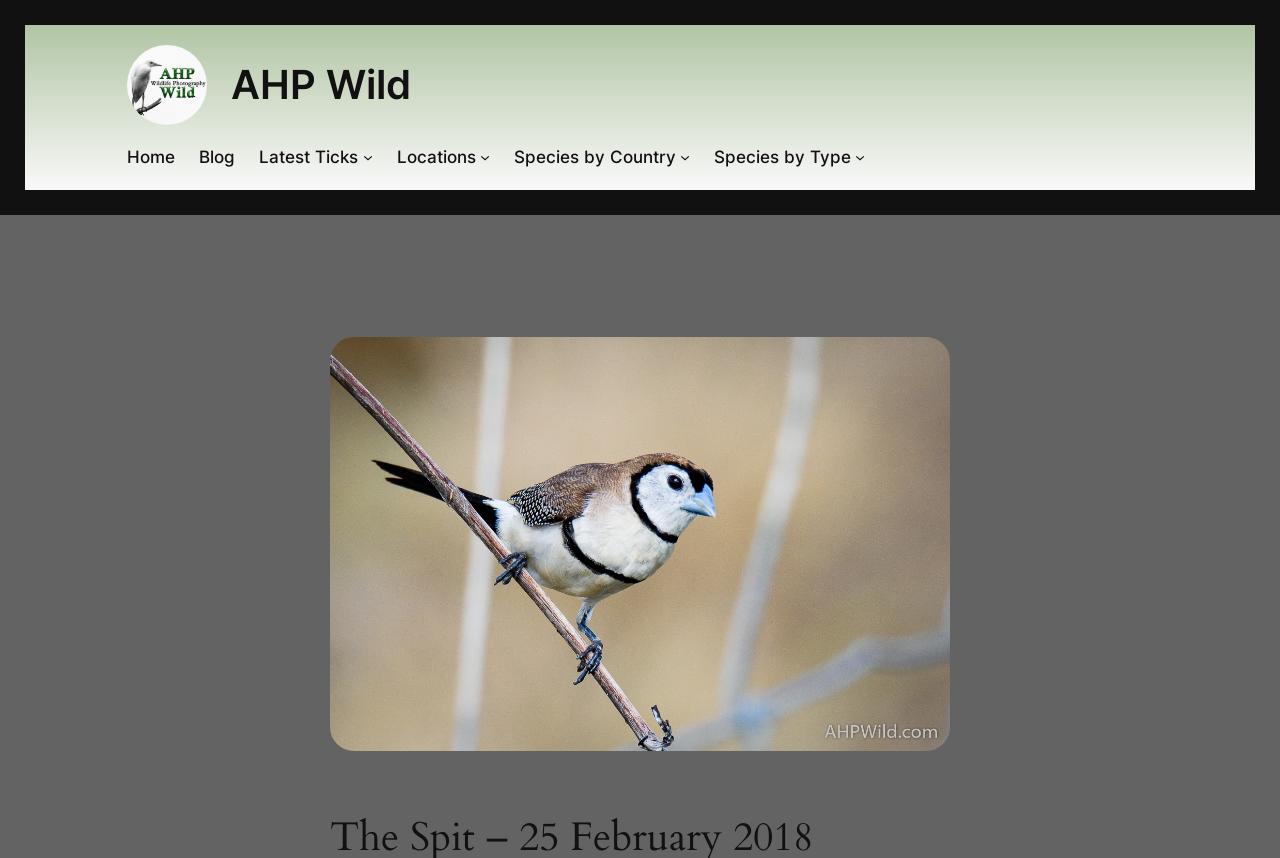Based on the image, please elaborate on the answer to the following question:
What is the name of the bird in the figure?

I looked at the image inside the figure element and found the OCR text 'Double-barred Finch', which is the name of the bird.